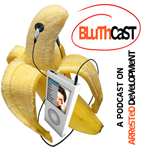Answer the question in one word or a short phrase:
What device is displaying a play button?

iPod